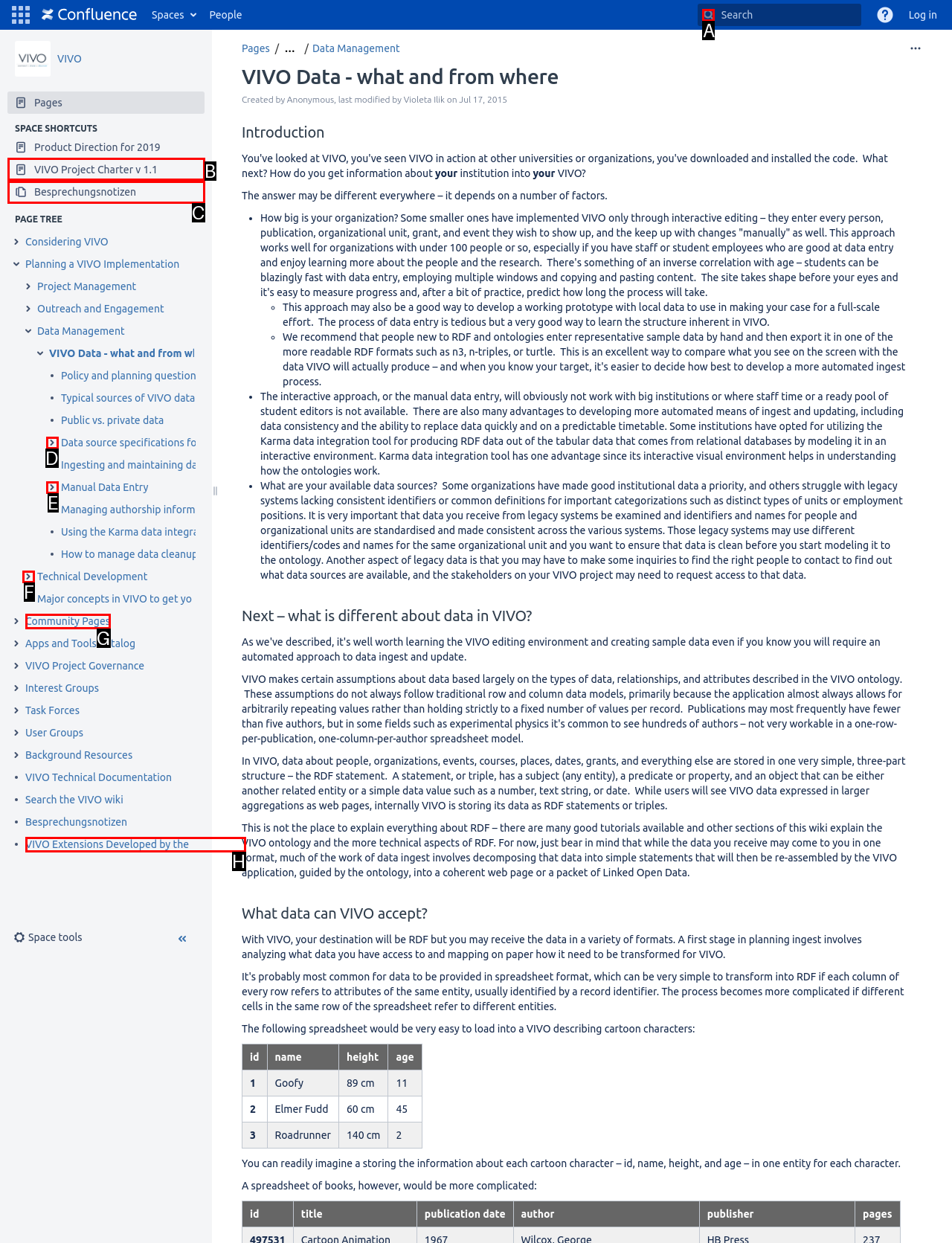Identify the HTML element you need to click to achieve the task: View VIVO Project Charter v 1.1. Respond with the corresponding letter of the option.

B